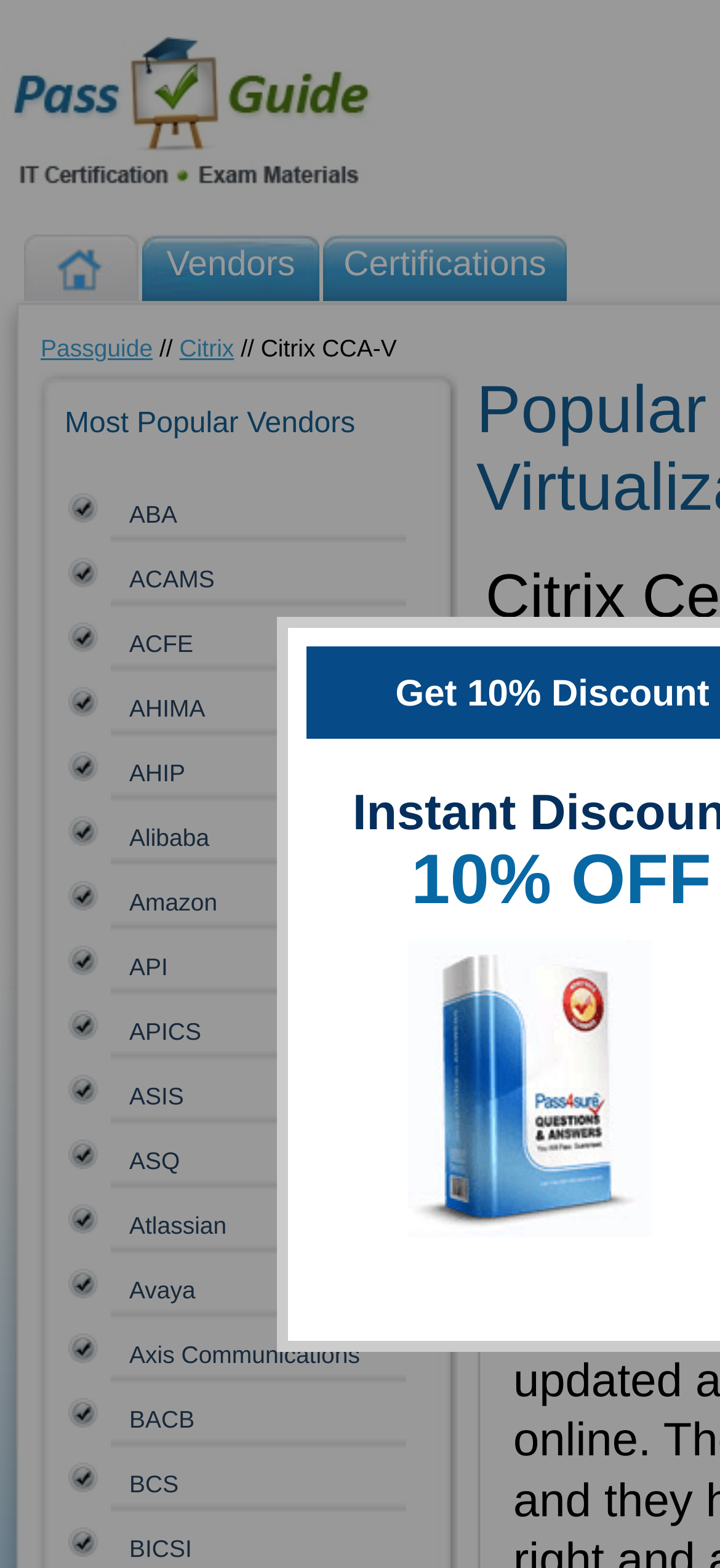Elaborate on the information and visuals displayed on the webpage.

The webpage appears to be a study resource website, specifically focused on Citrix CCA-V certification. At the top left corner, there is a logo and a link to "passguide.info". Below the logo, there are three links: "Vendors", "Certifications", and another "Passguide" link. 

To the right of these links, there is a heading "Most Popular Vendors" followed by a list of 20 vendors, each represented by a link and a list marker. The list of vendors takes up most of the page, with each item positioned below the previous one.

On the right side of the page, there is an image related to the 1Y0-204 certification, accompanied by a link to the same certification. Below this image, there is a table cell with no text content.

Further down the page, there is a promotional message offering 10% off, accompanied by an image of a box. The overall layout of the page is organized, with clear headings and concise text, making it easy to navigate and find relevant information.